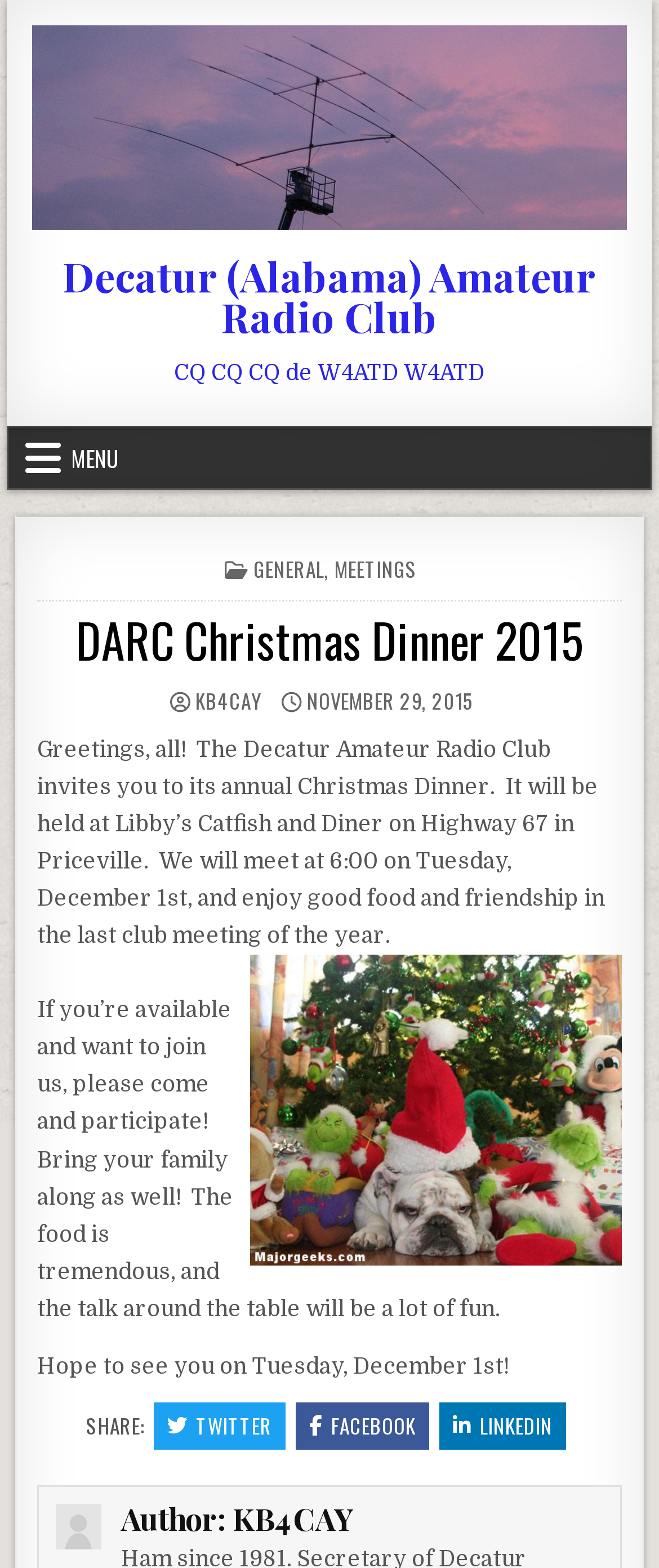Please specify the coordinates of the bounding box for the element that should be clicked to carry out this instruction: "Visit the Decatur Amateur Radio Club homepage". The coordinates must be four float numbers between 0 and 1, formatted as [left, top, right, bottom].

[0.095, 0.158, 0.905, 0.219]